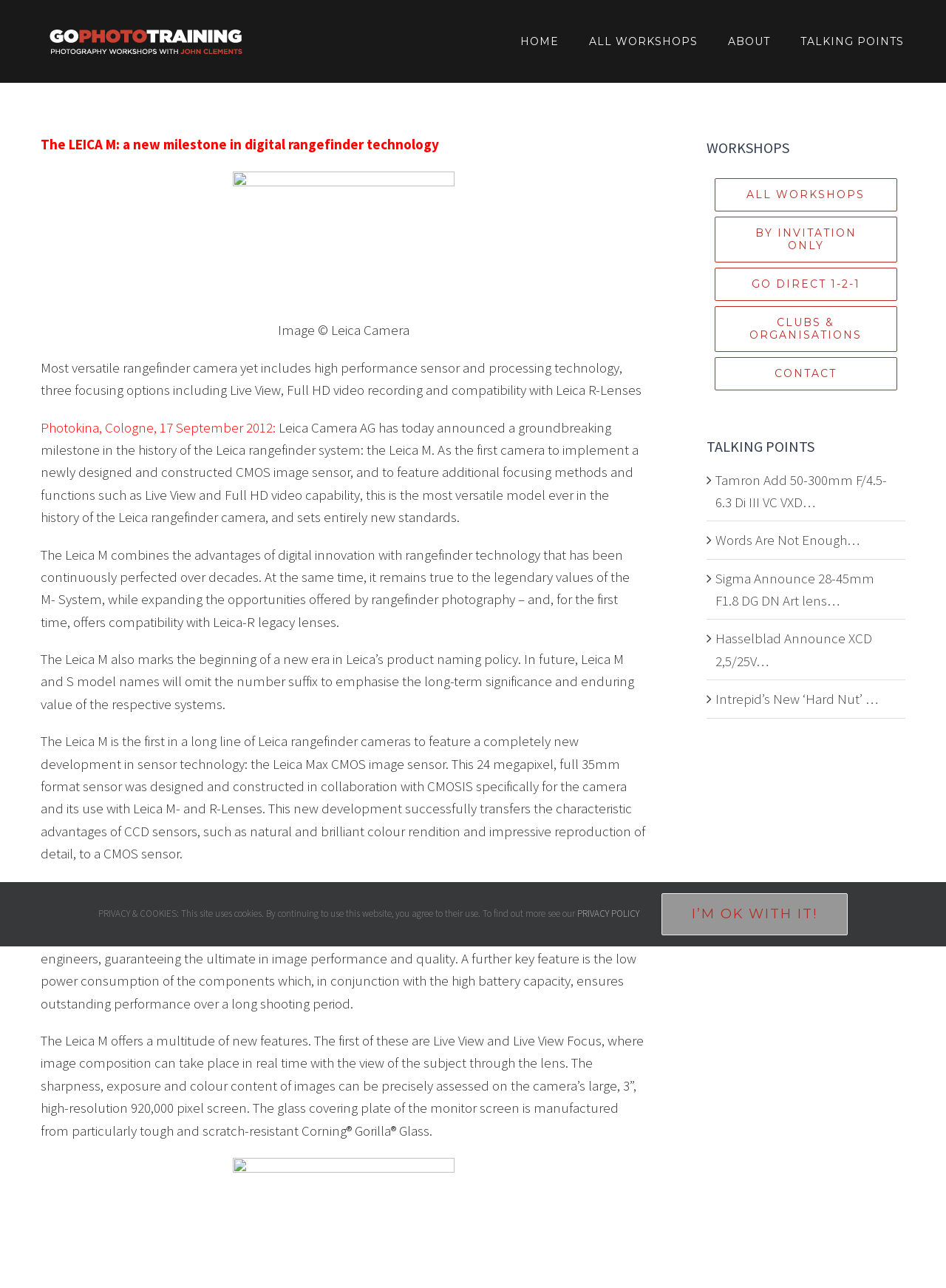What is the material of the glass covering plate of the monitor screen?
Can you give a detailed and elaborate answer to the question?

The webpage mentions that the Leica M offers a multitude of new features, including a large, 3”, high-resolution 920,000 pixel screen, and the glass covering plate of the monitor screen is manufactured from particularly tough and scratch-resistant Corning Gorilla Glass.